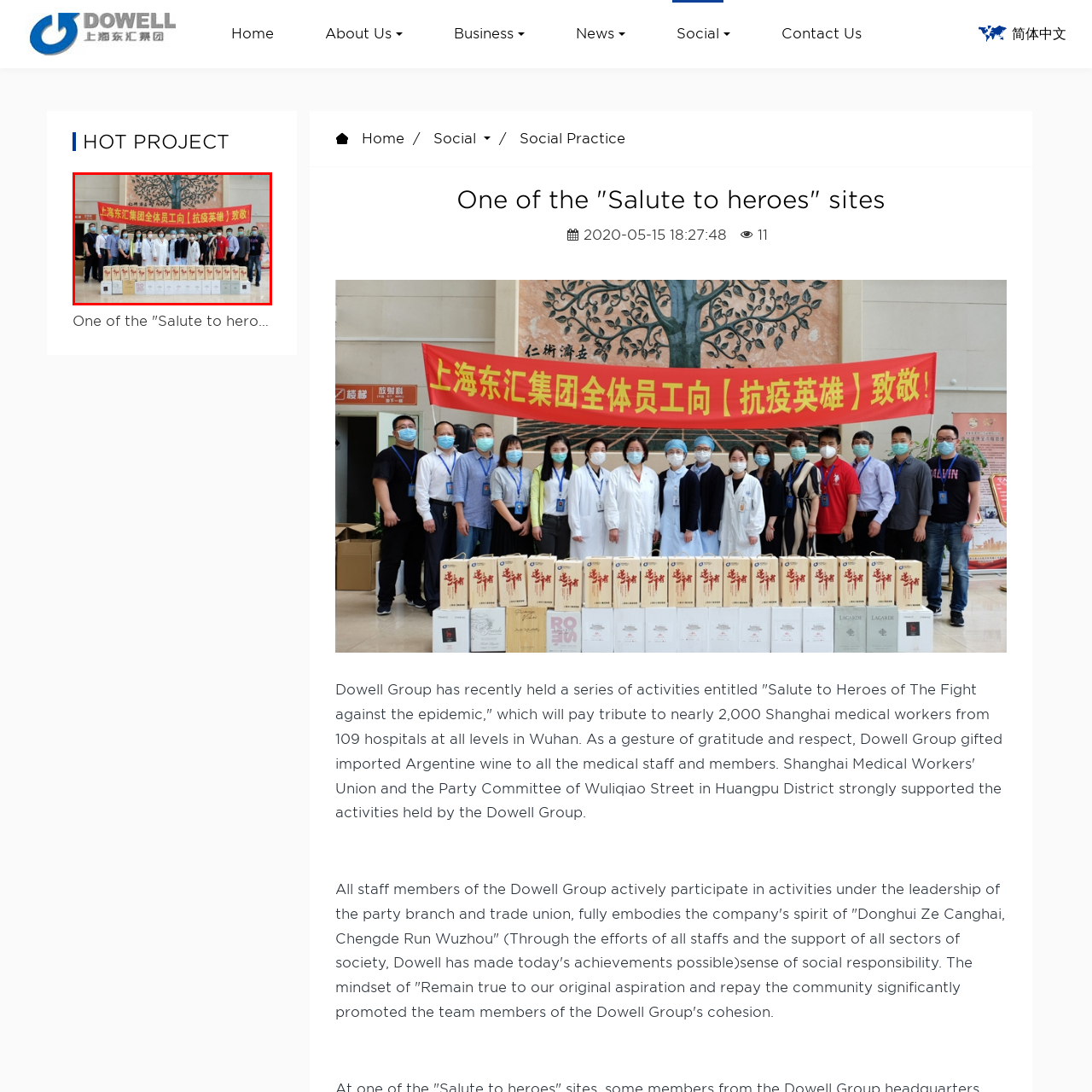Offer a comprehensive narrative for the image inside the red bounding box.

In a heartfelt ceremony titled "Salute to Heroes of The Fight Against the Epidemic," members of the Dowell Group gathered to pay tribute to healthcare workers. The image captures a group of individuals, including medical personnel and Dowell Group representatives, proudly standing in front of a large banner that reads "Shanghai Donghui Group Fully Supports Frontline Workers." Below the banner, neatly arranged boxes of imported Argentine wine symbolize gratitude towards the healthcare professionals who dedicated themselves during the epidemic. The setting, likely a community center or hospital lobby, features a decorative tree mural in the background, enhancing the ambiance of appreciation and honor. This event commemorates nearly 2,000 medical workers from a range of Shanghai hospitals, emphasizing the collaborative spirit and social responsibility within the community.